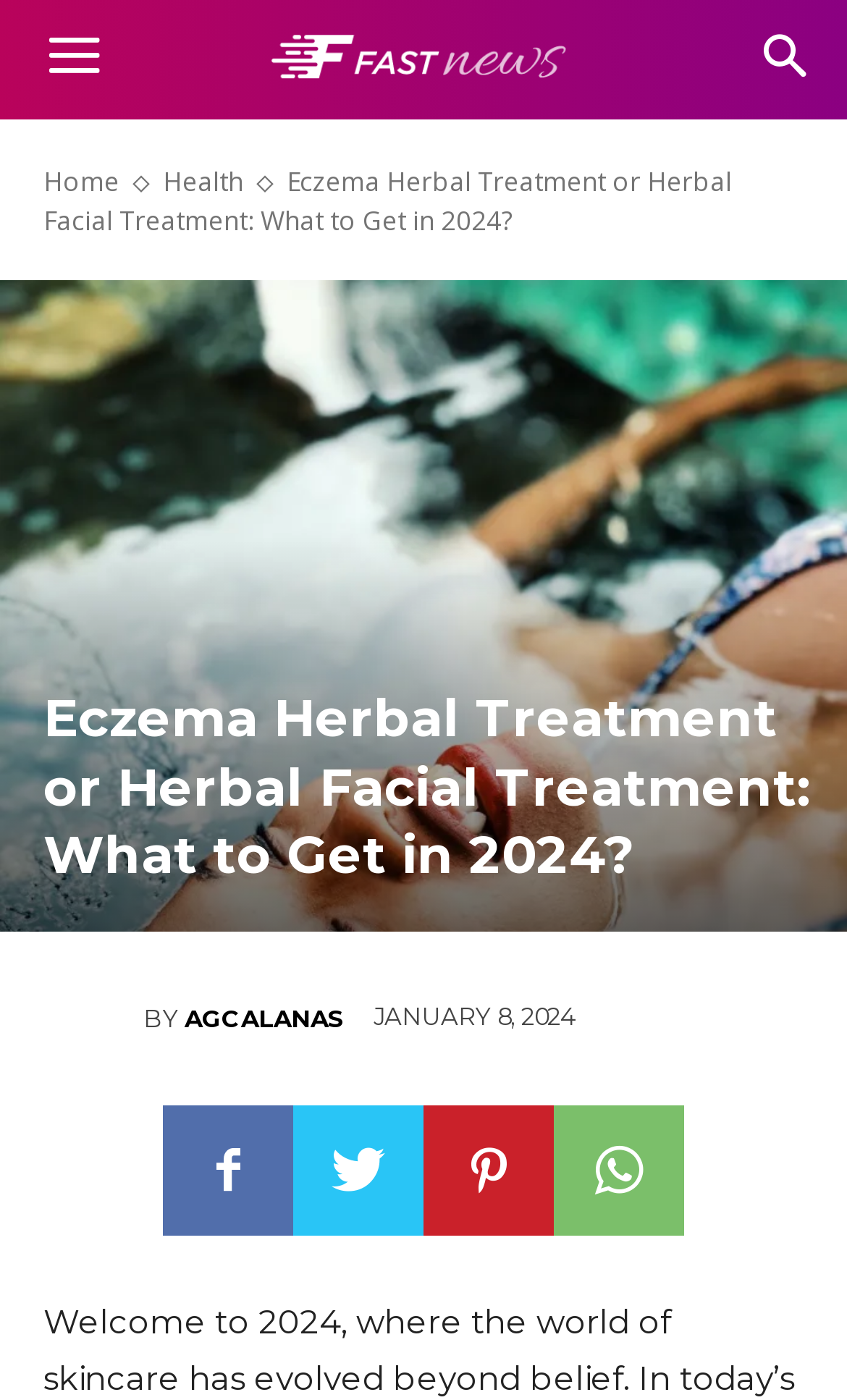Locate the bounding box coordinates of the area you need to click to fulfill this instruction: 'Read the article about Eczema Herbal Treatment'. The coordinates must be in the form of four float numbers ranging from 0 to 1: [left, top, right, bottom].

[0.051, 0.489, 0.974, 0.634]